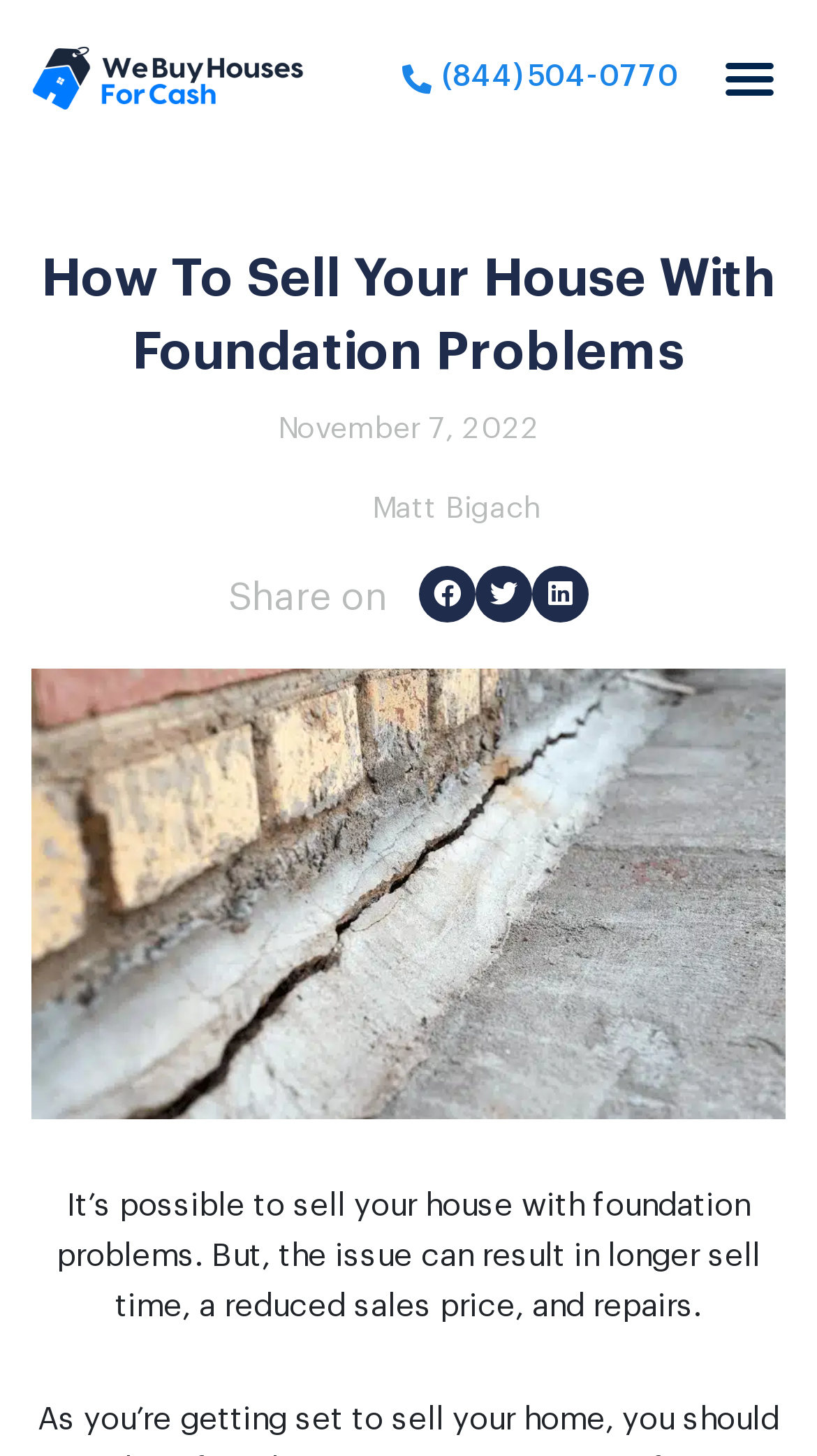Generate the text content of the main headline of the webpage.

How To Sell Your House With Foundation Problems